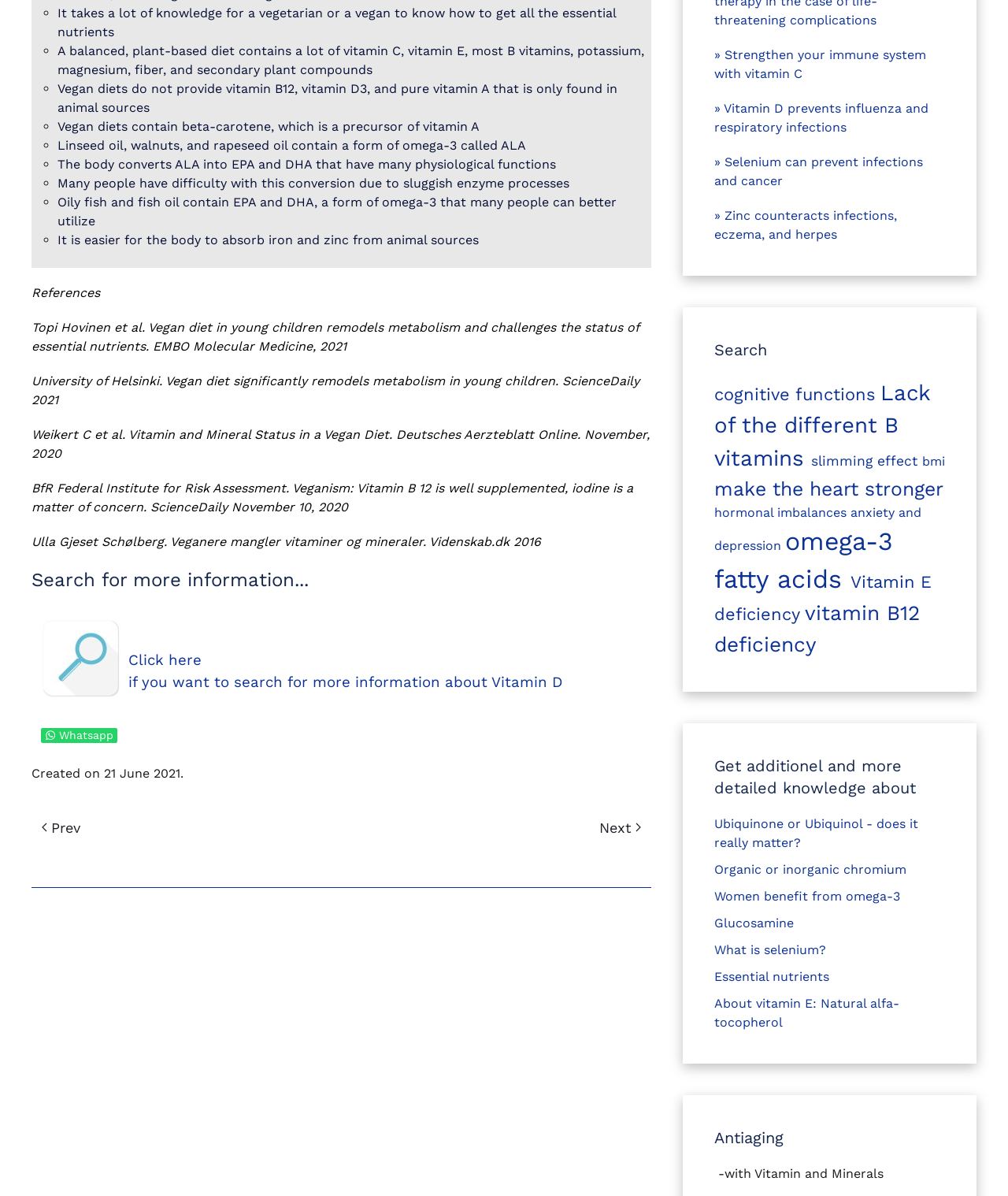Please identify the bounding box coordinates of the element's region that I should click in order to complete the following instruction: "Search for information about cognitive functions". The bounding box coordinates consist of four float numbers between 0 and 1, i.e., [left, top, right, bottom].

[0.708, 0.321, 0.873, 0.338]